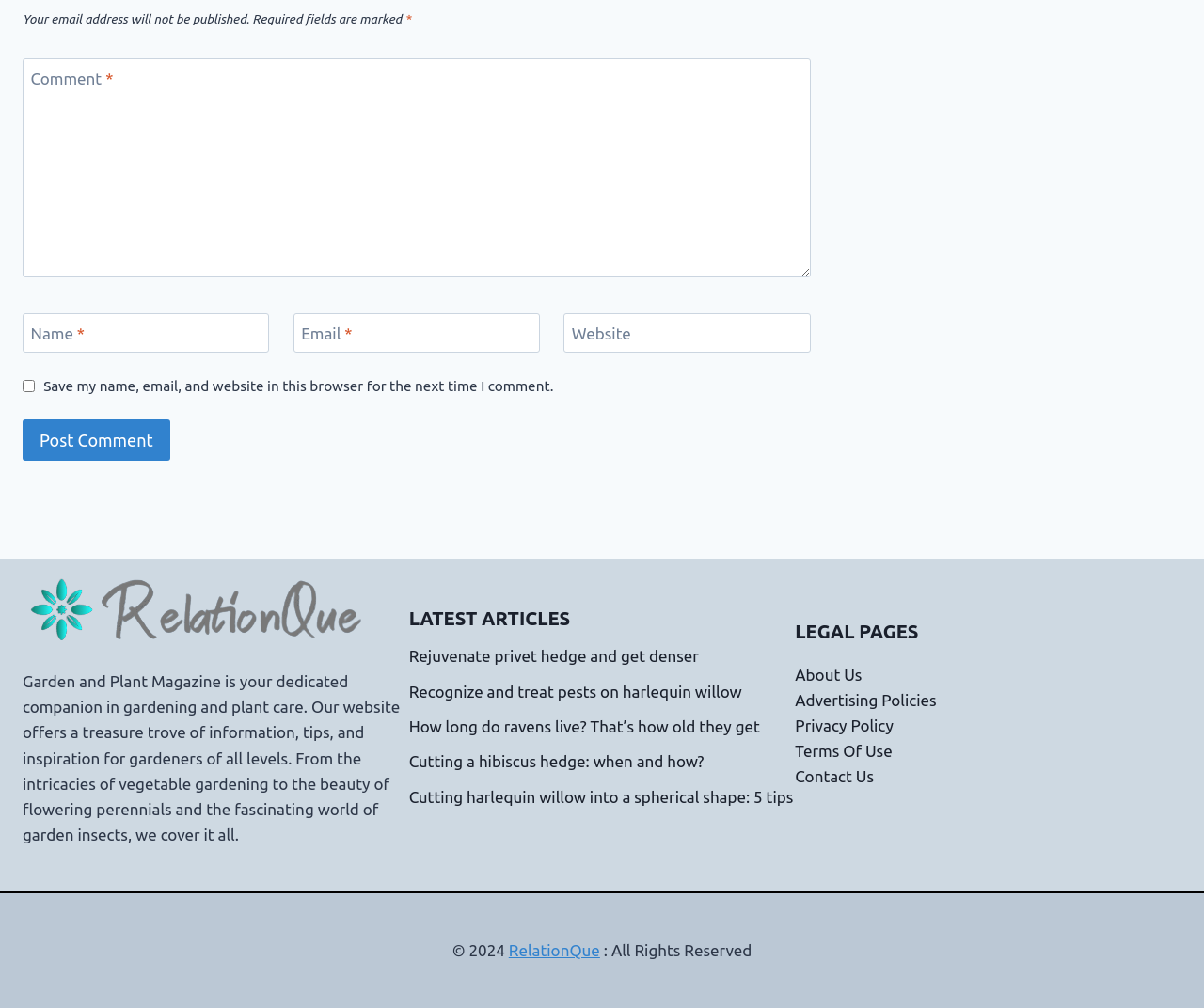Please identify the bounding box coordinates of the element I should click to complete this instruction: 'Visit the About Us page'. The coordinates should be given as four float numbers between 0 and 1, like this: [left, top, right, bottom].

[0.66, 0.66, 0.716, 0.678]